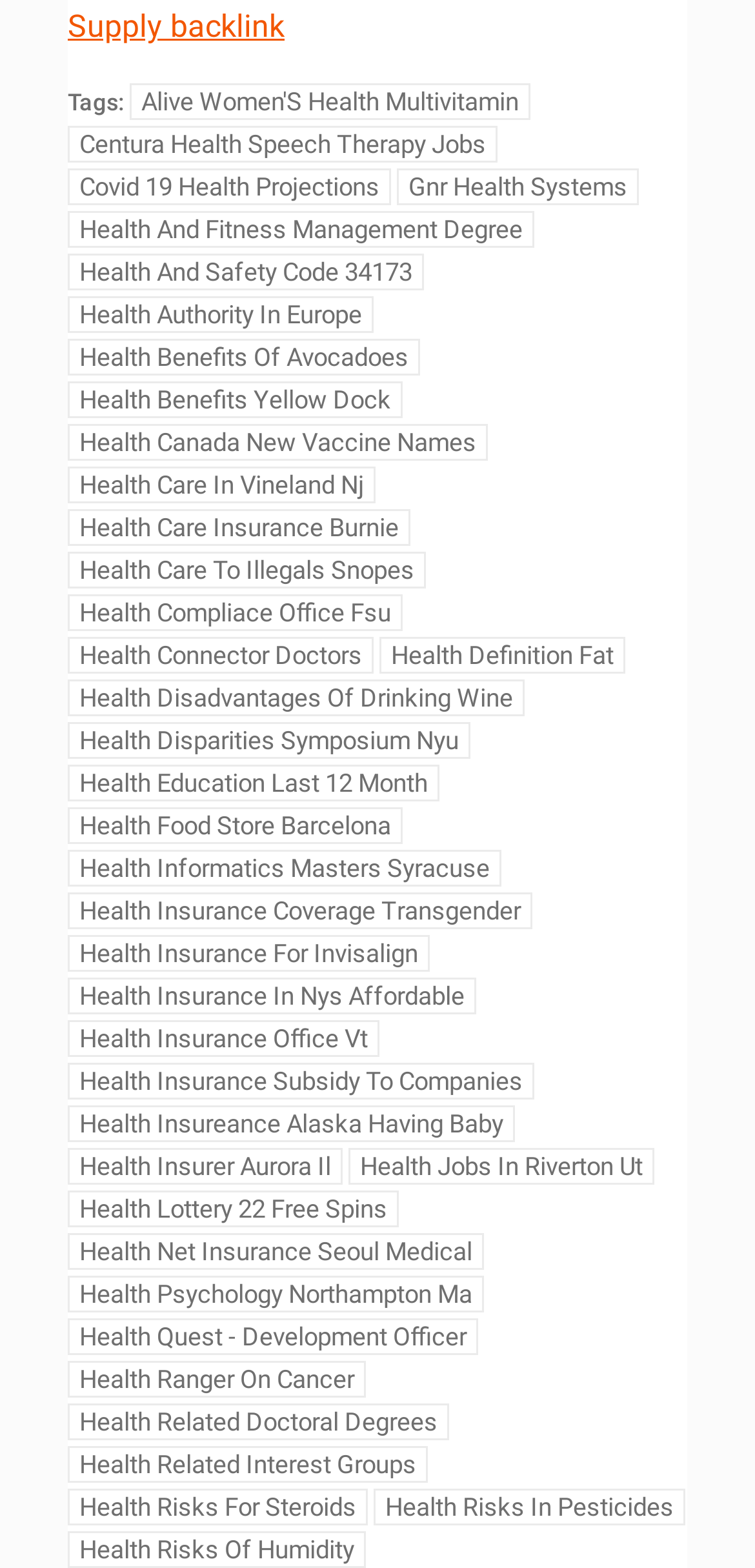Please identify the bounding box coordinates of the element on the webpage that should be clicked to follow this instruction: "Visit Centura Health Speech Therapy Jobs". The bounding box coordinates should be given as four float numbers between 0 and 1, formatted as [left, top, right, bottom].

[0.09, 0.08, 0.659, 0.103]